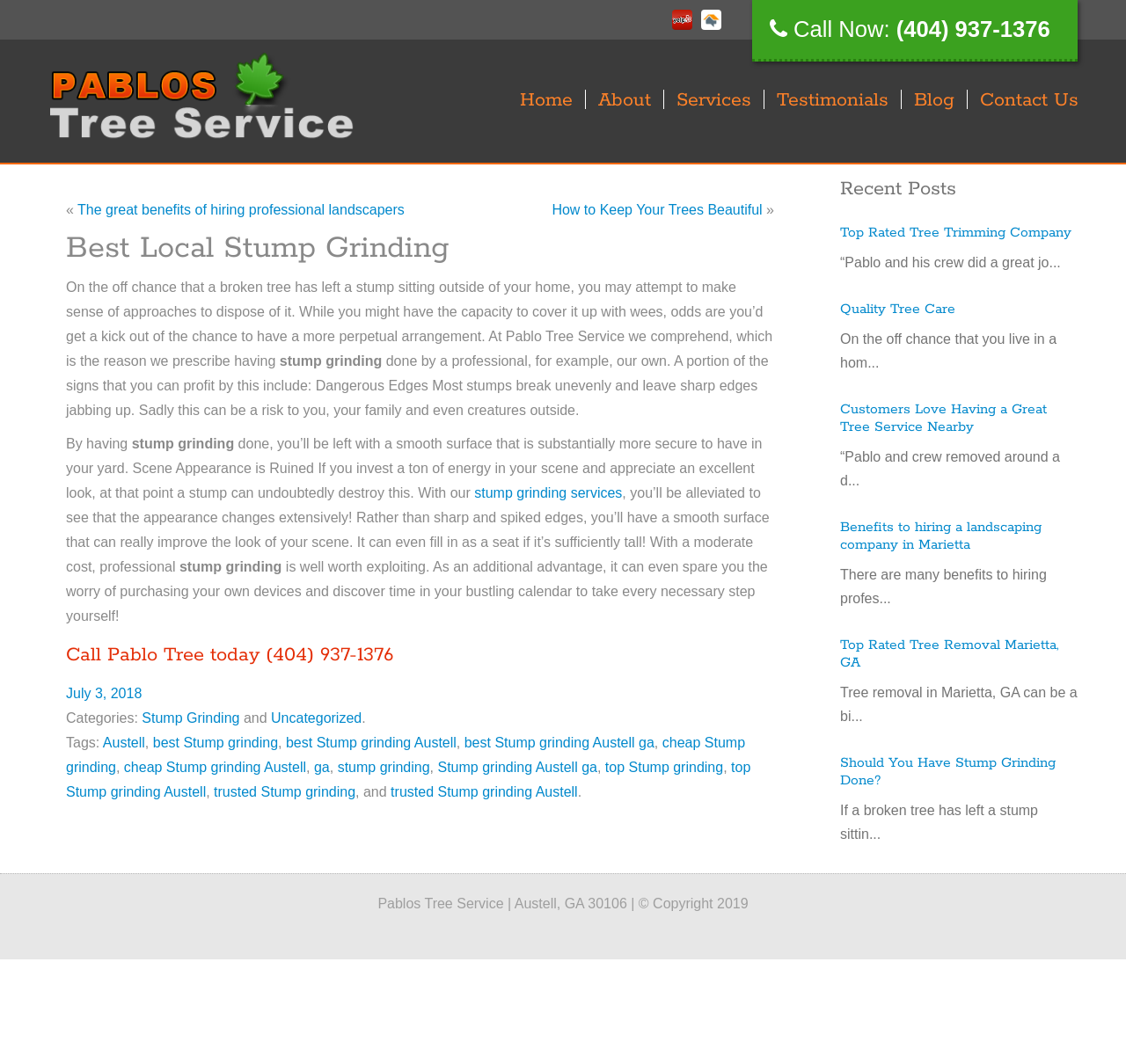Locate the bounding box coordinates of the element you need to click to accomplish the task described by this instruction: "Read the 'Best Local Stump Grinding' article".

[0.059, 0.217, 0.688, 0.25]